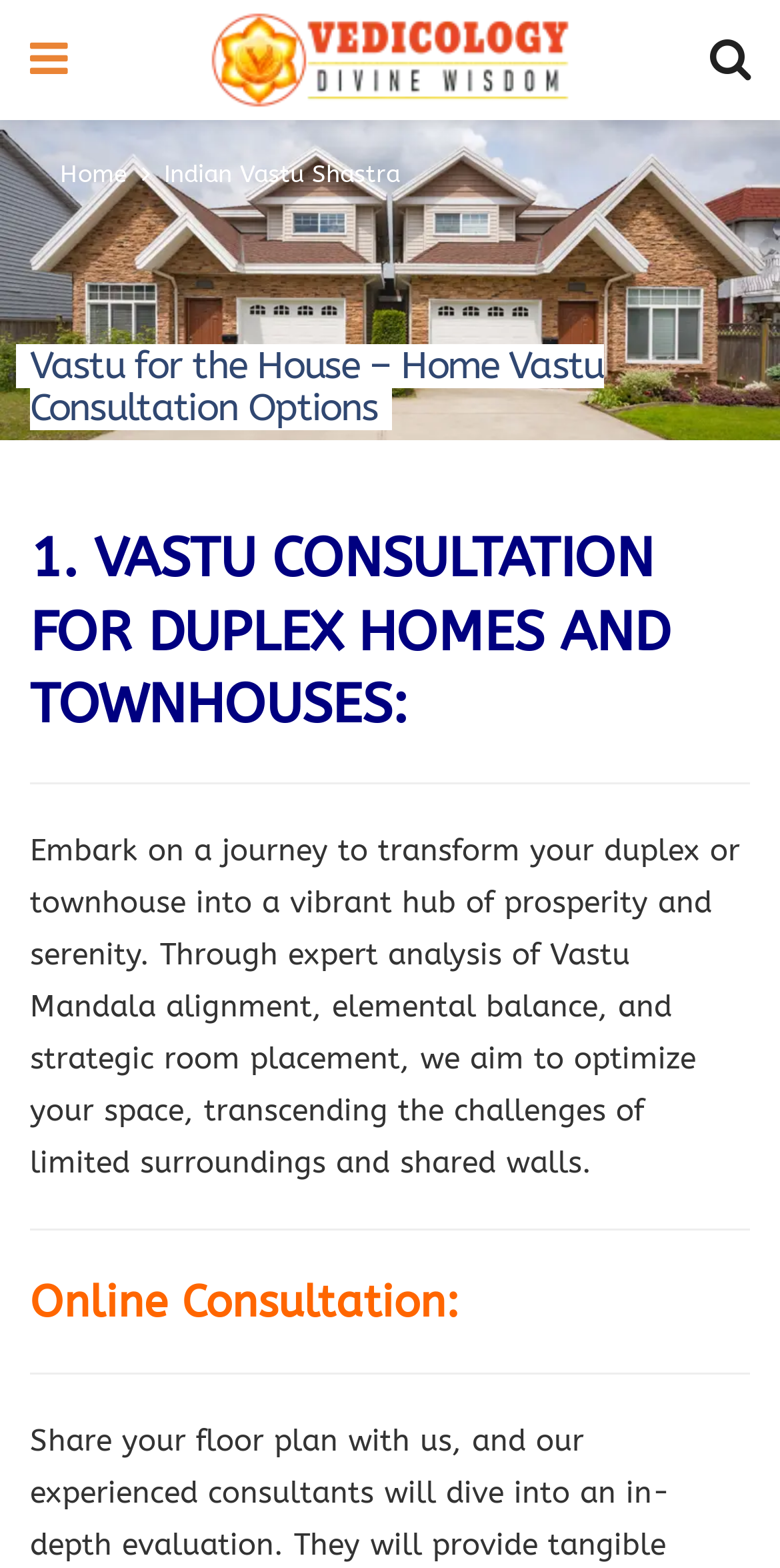Locate the headline of the webpage and generate its content.

Vastu for the House – Home Vastu Consultation Options